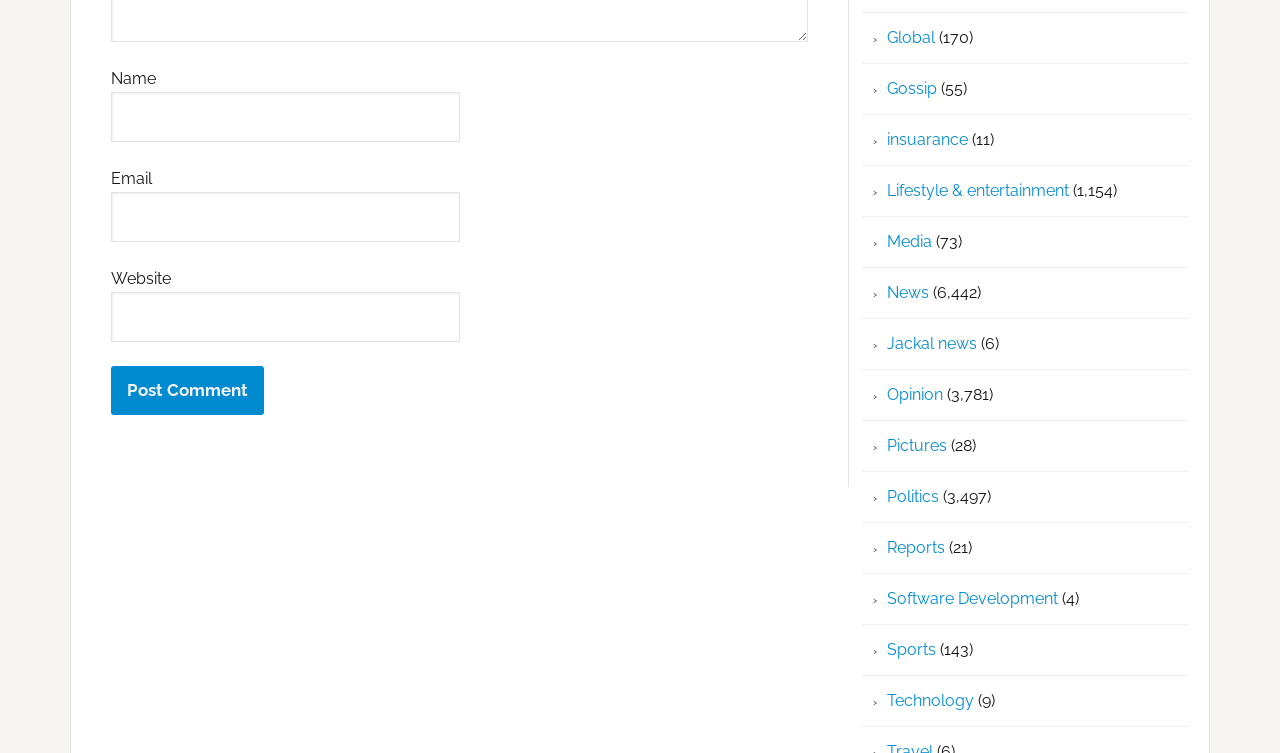Respond with a single word or phrase to the following question:
What is the category with the most items?

News